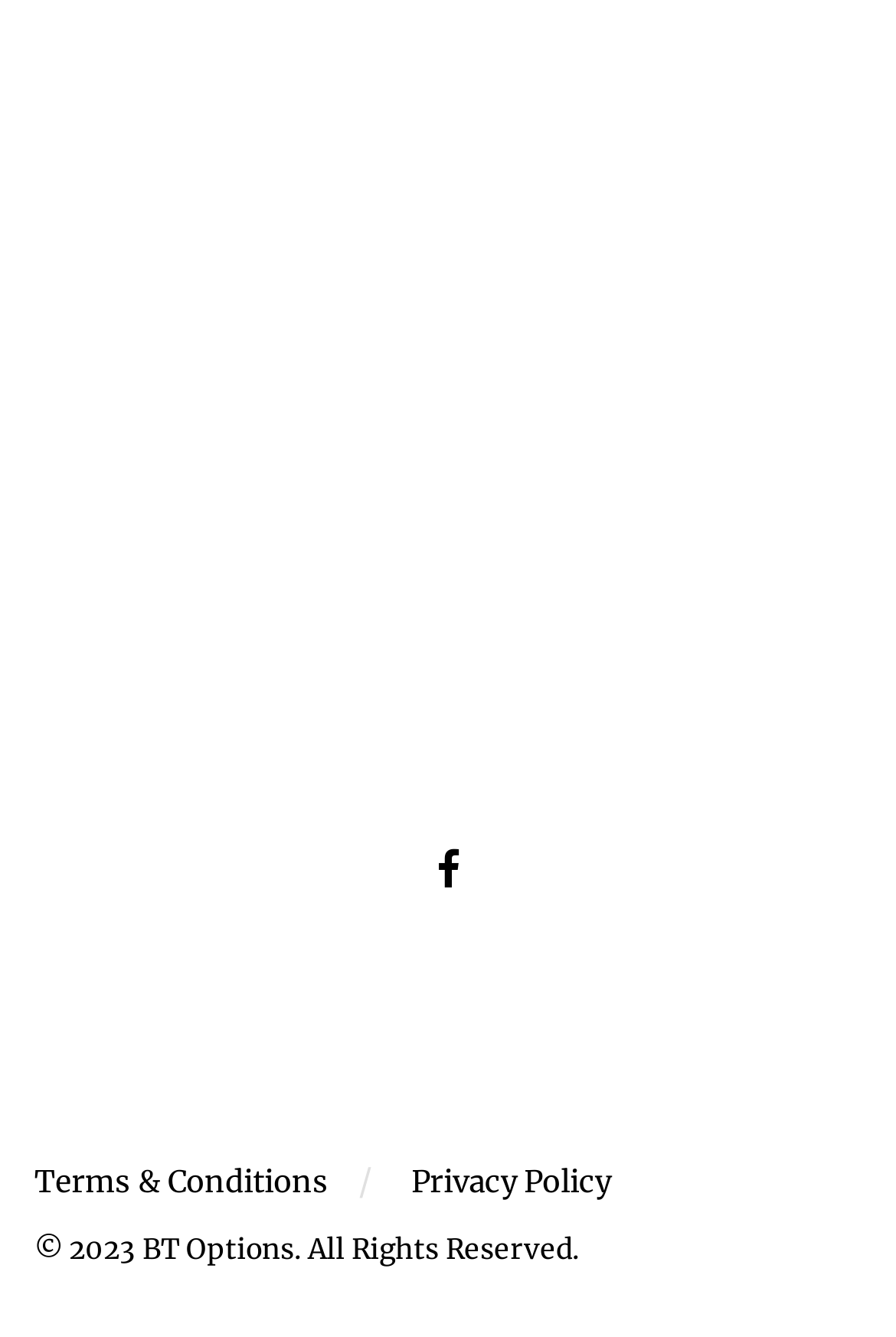What is the copyright year of the website?
Please give a well-detailed answer to the question.

The copyright year of the website is 2023, which is indicated by the StaticText element '© 2023 BT Options. All Rights Reserved.' located at the bottom of the webpage, with bounding box coordinates [0.038, 0.921, 0.646, 0.947].